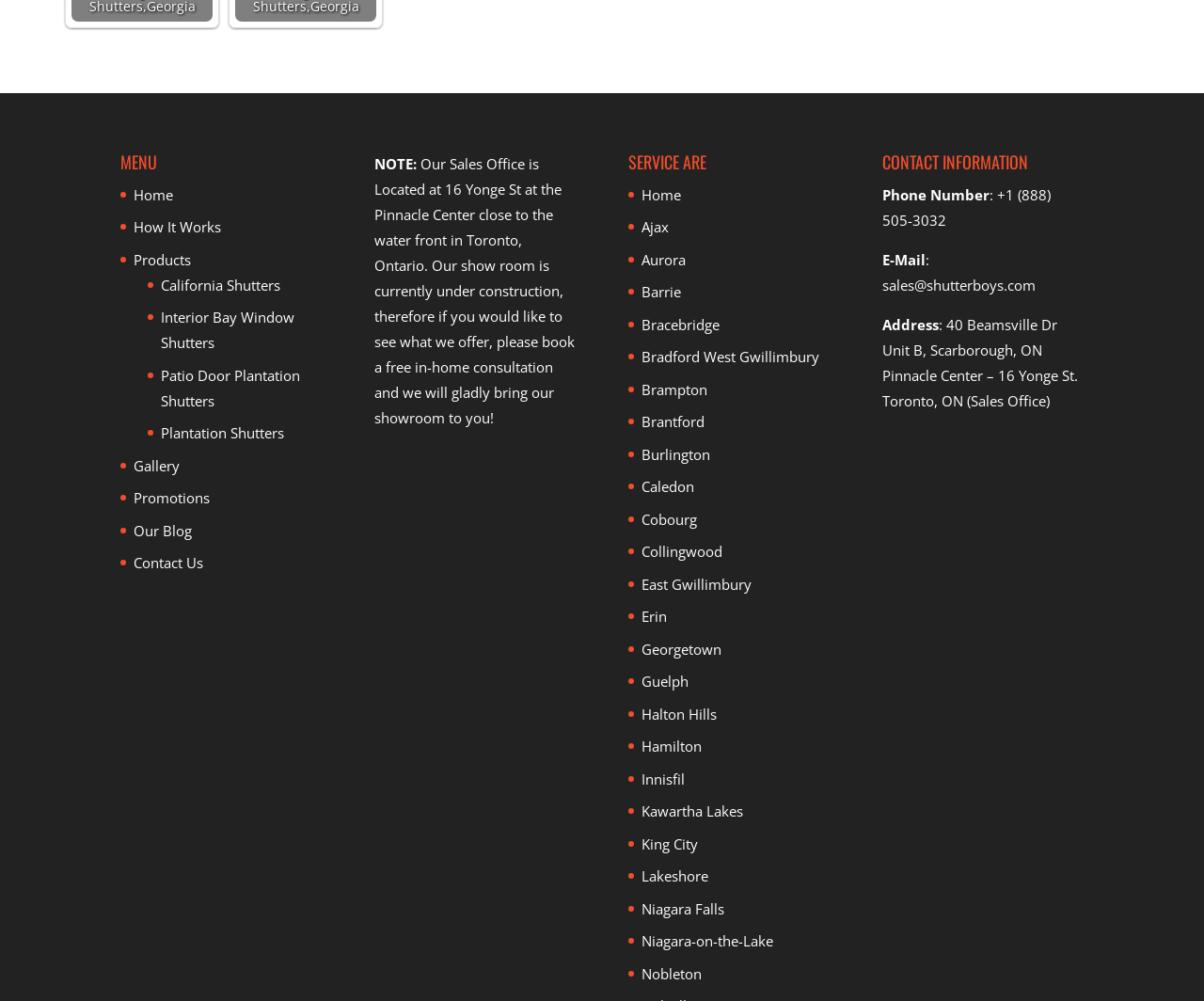Can you pinpoint the bounding box coordinates for the clickable element required for this instruction: "View the 'California Shutters' product"? The coordinates should be four float numbers between 0 and 1, i.e., [left, top, right, bottom].

[0.134, 0.275, 0.233, 0.294]